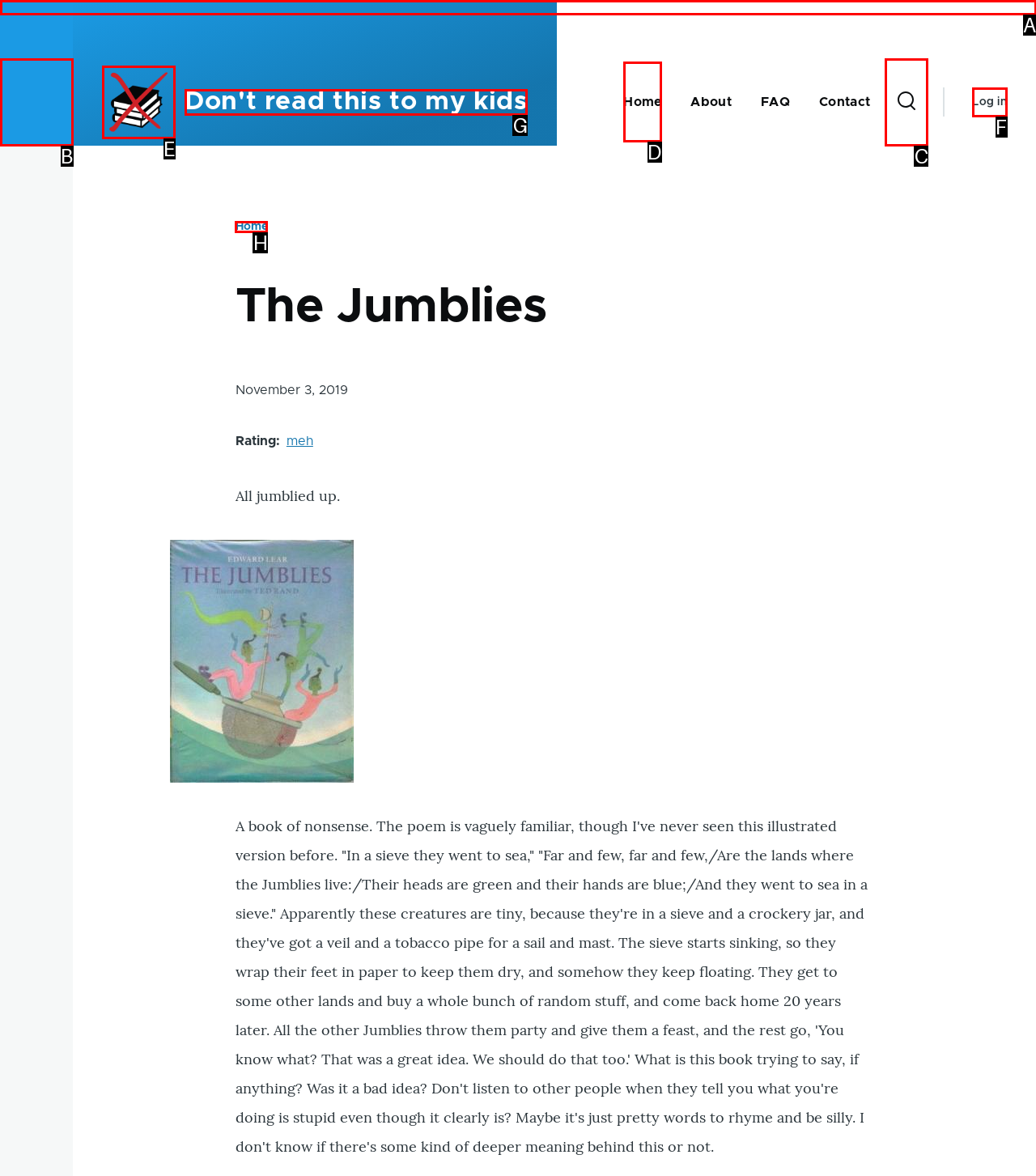Tell me which one HTML element I should click to complete this task: Search for something Answer with the option's letter from the given choices directly.

C